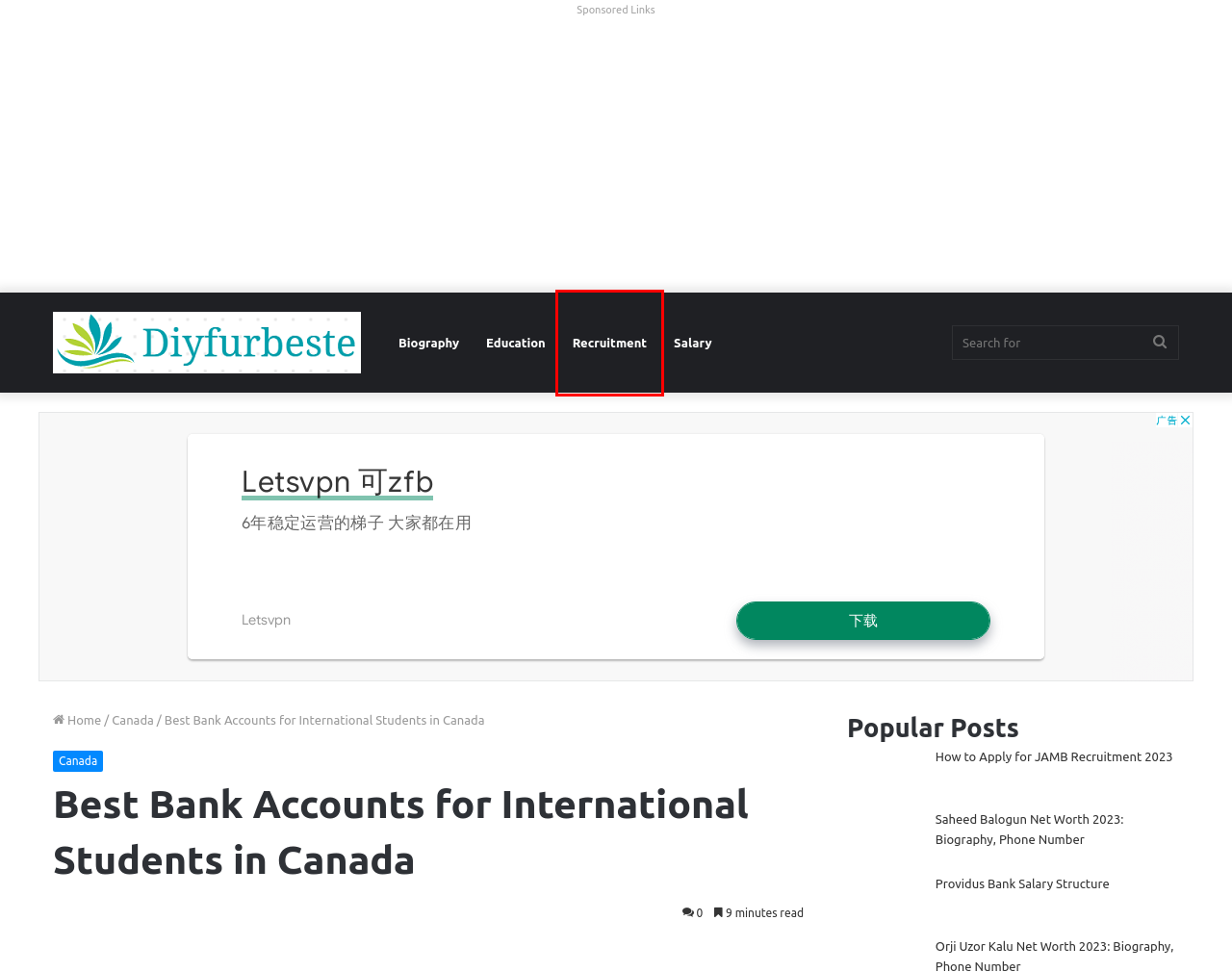View the screenshot of the webpage containing a red bounding box around a UI element. Select the most fitting webpage description for the new page shown after the element in the red bounding box is clicked. Here are the candidates:
A. International Student Bank Account Package - TD Canada Trust
B. The Ultimate Canada Travel Guide
C. People, Biography and Networth
D. Jobs
E. Salary
F. Uncategorized
G. CBT Centres
H. Recruitment

H